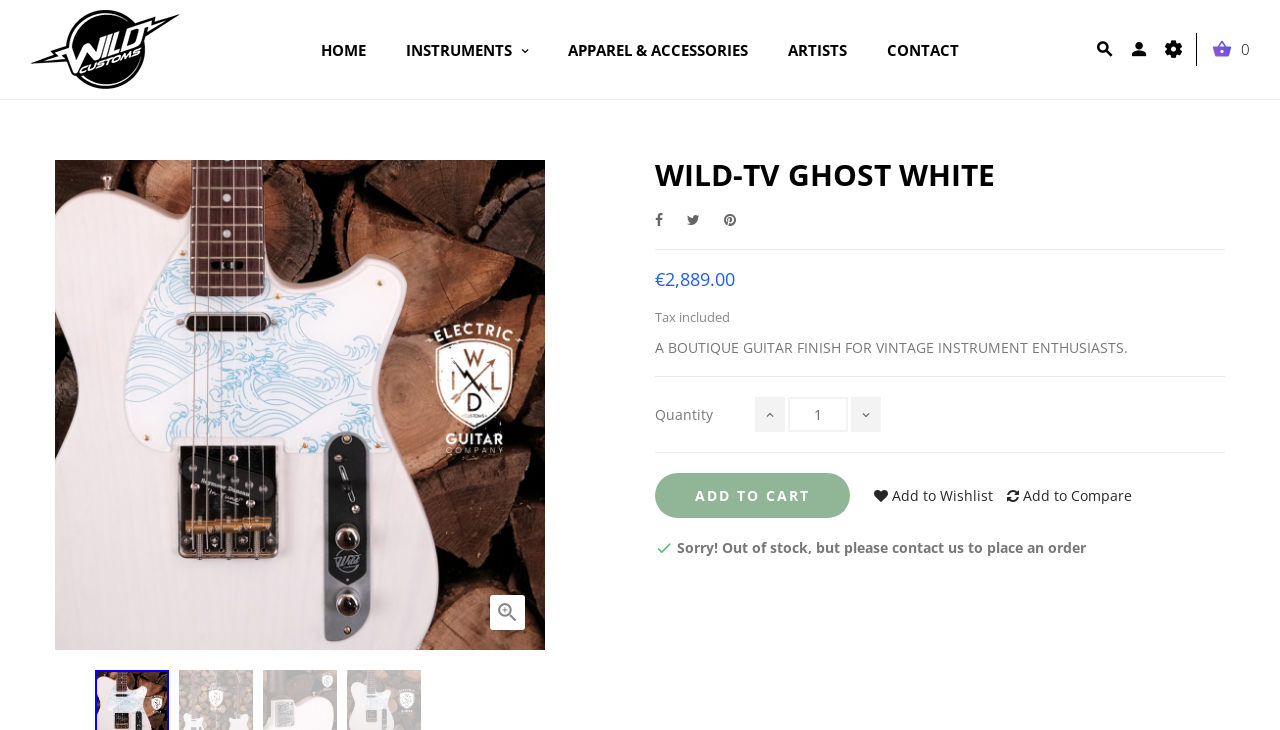Use the information in the screenshot to answer the question comprehensively: What is the price of the guitar?

I found the price of the guitar by looking at the static text element that contains the price information, which is '€2,889.00'.